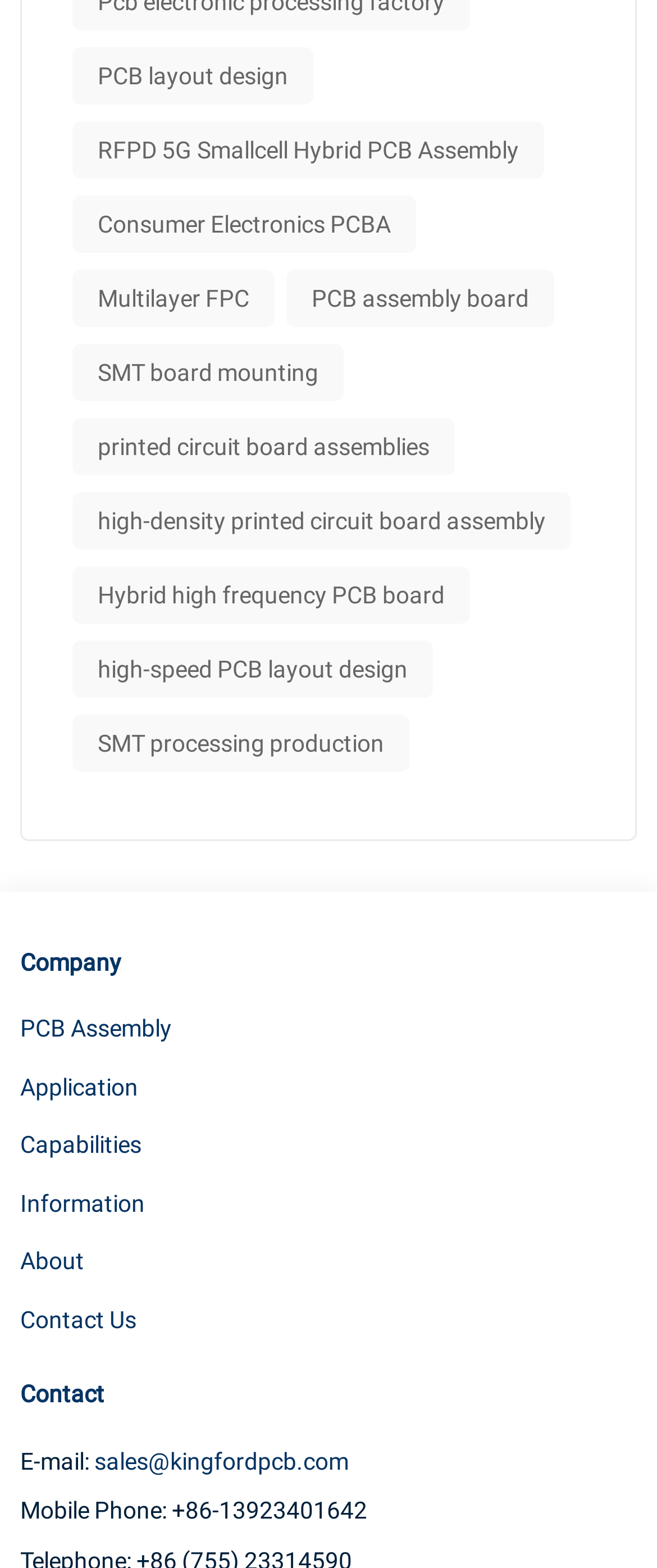Consider the image and give a detailed and elaborate answer to the question: 
What type of PCB design does the company offer?

I found the type of PCB design by looking at the links on the webpage. I saw a link with the label 'high-speed PCB layout design', which suggests that the company offers this type of PCB design.